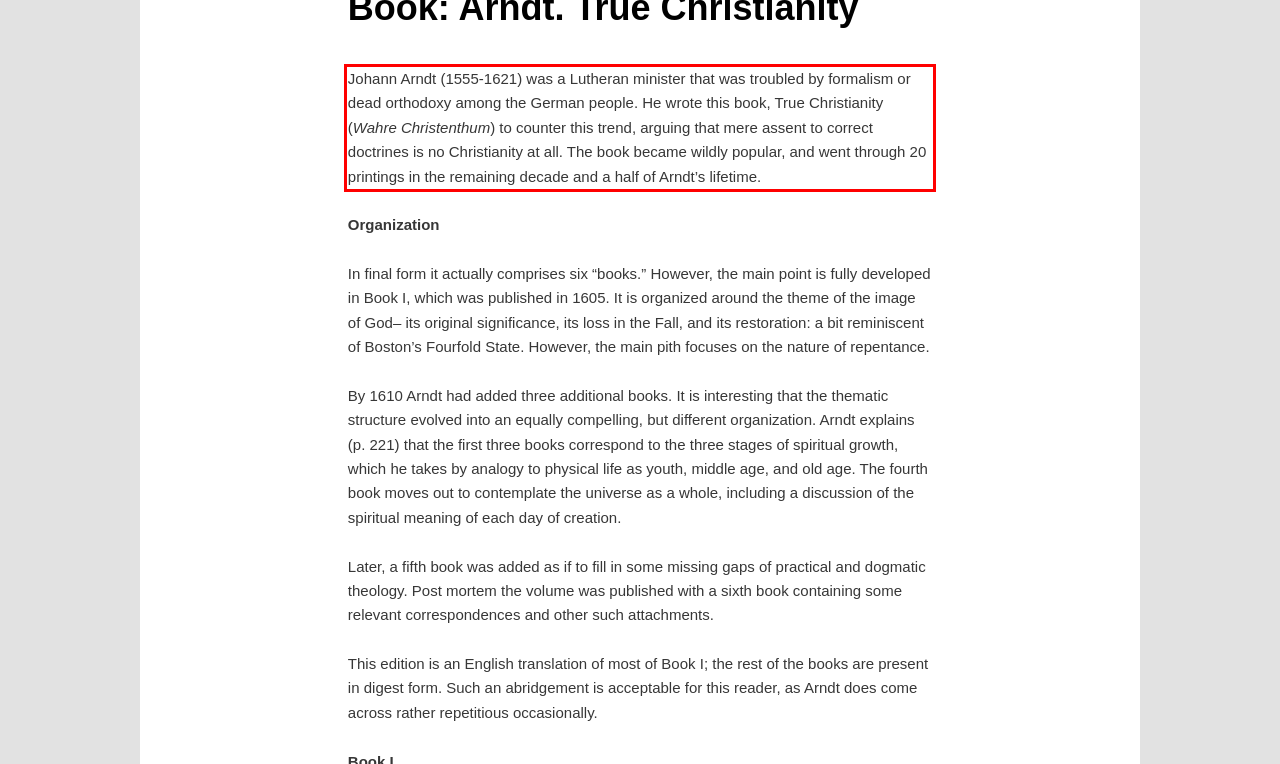Given a webpage screenshot with a red bounding box, perform OCR to read and deliver the text enclosed by the red bounding box.

Johann Arndt (1555-1621) was a Lutheran minister that was troubled by formalism or dead orthodoxy among the German people. He wrote this book, True Christianity (Wahre Christenthum) to counter this trend, arguing that mere assent to correct doctrines is no Christianity at all. The book became wildly popular, and went through 20 printings in the remaining decade and a half of Arndt’s lifetime.